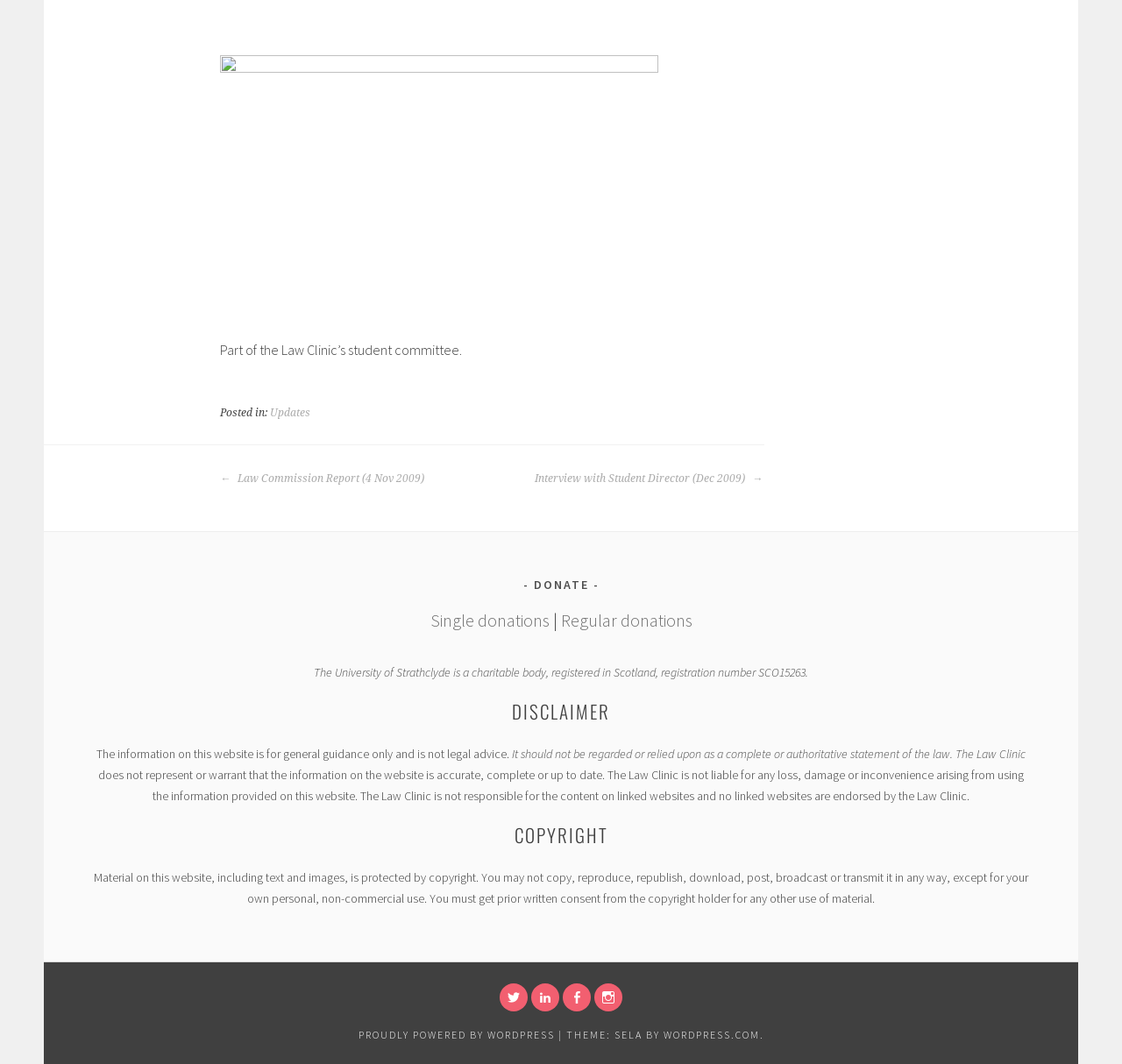What are the two donation options?
Answer the question using a single word or phrase, according to the image.

Single and Regular